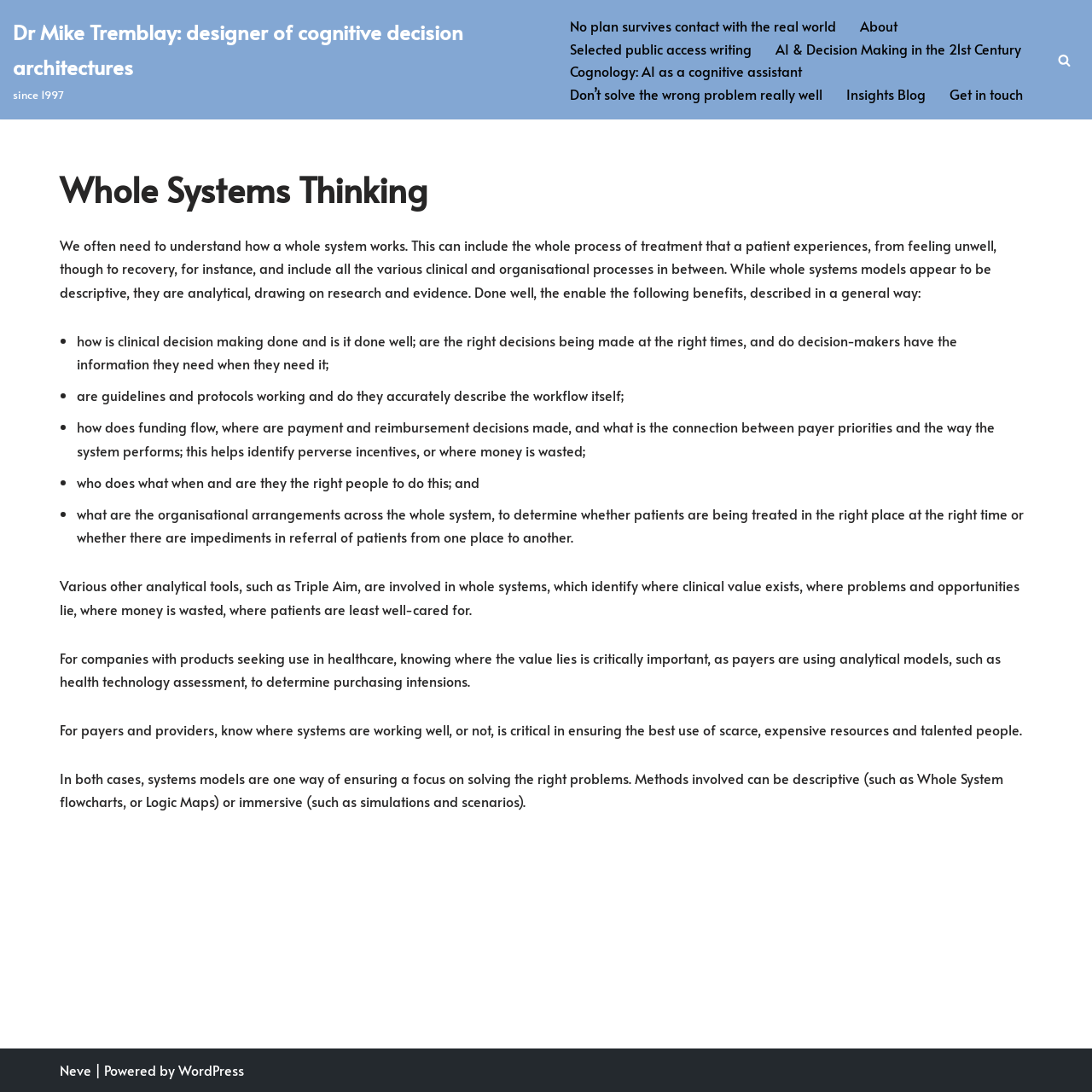What is the name of the designer of cognitive decision architectures?
Your answer should be a single word or phrase derived from the screenshot.

Dr Mike Tremblay